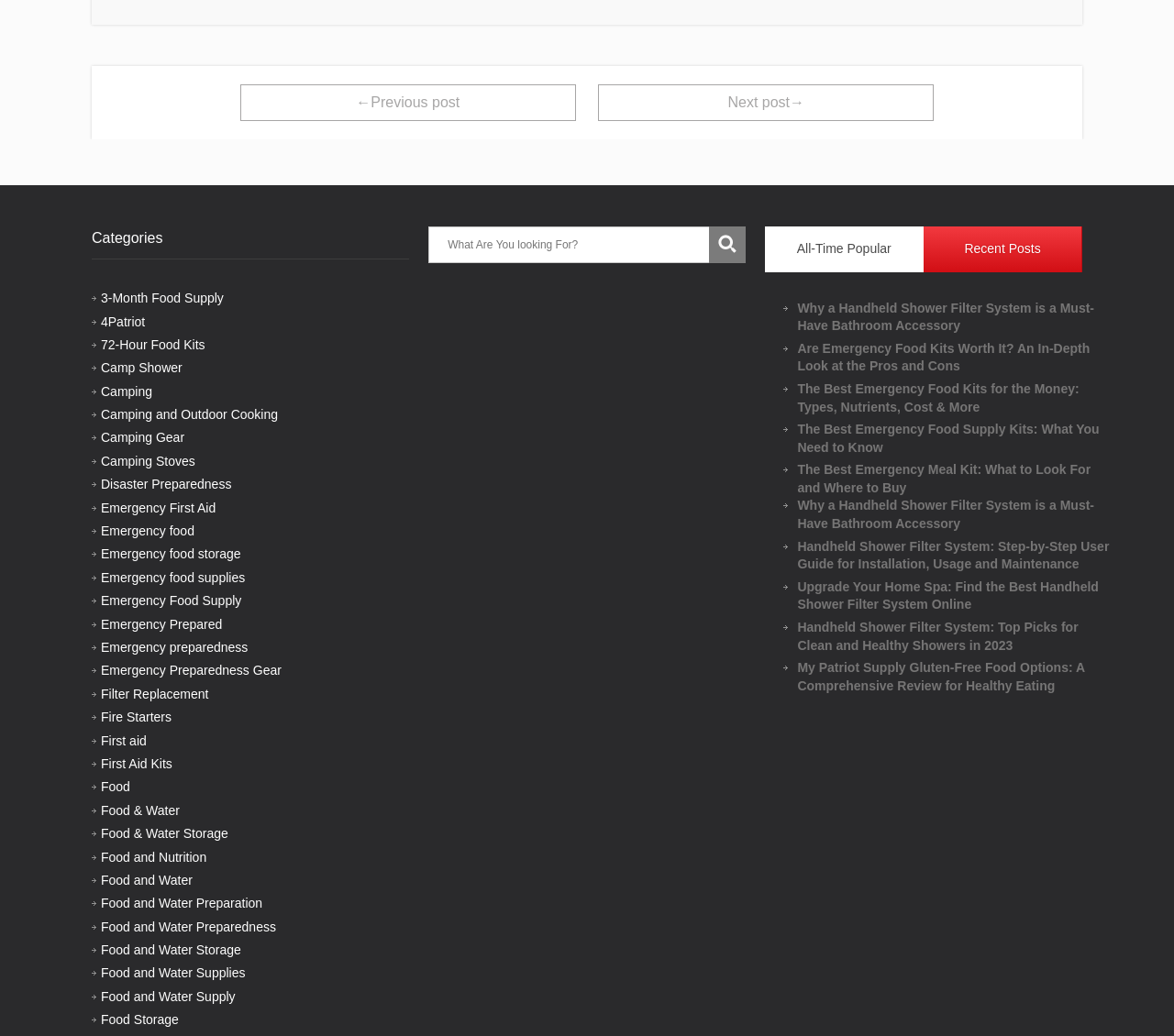Please mark the clickable region by giving the bounding box coordinates needed to complete this instruction: "Browse the 'Camping and Outdoor Cooking' category".

[0.086, 0.393, 0.237, 0.407]